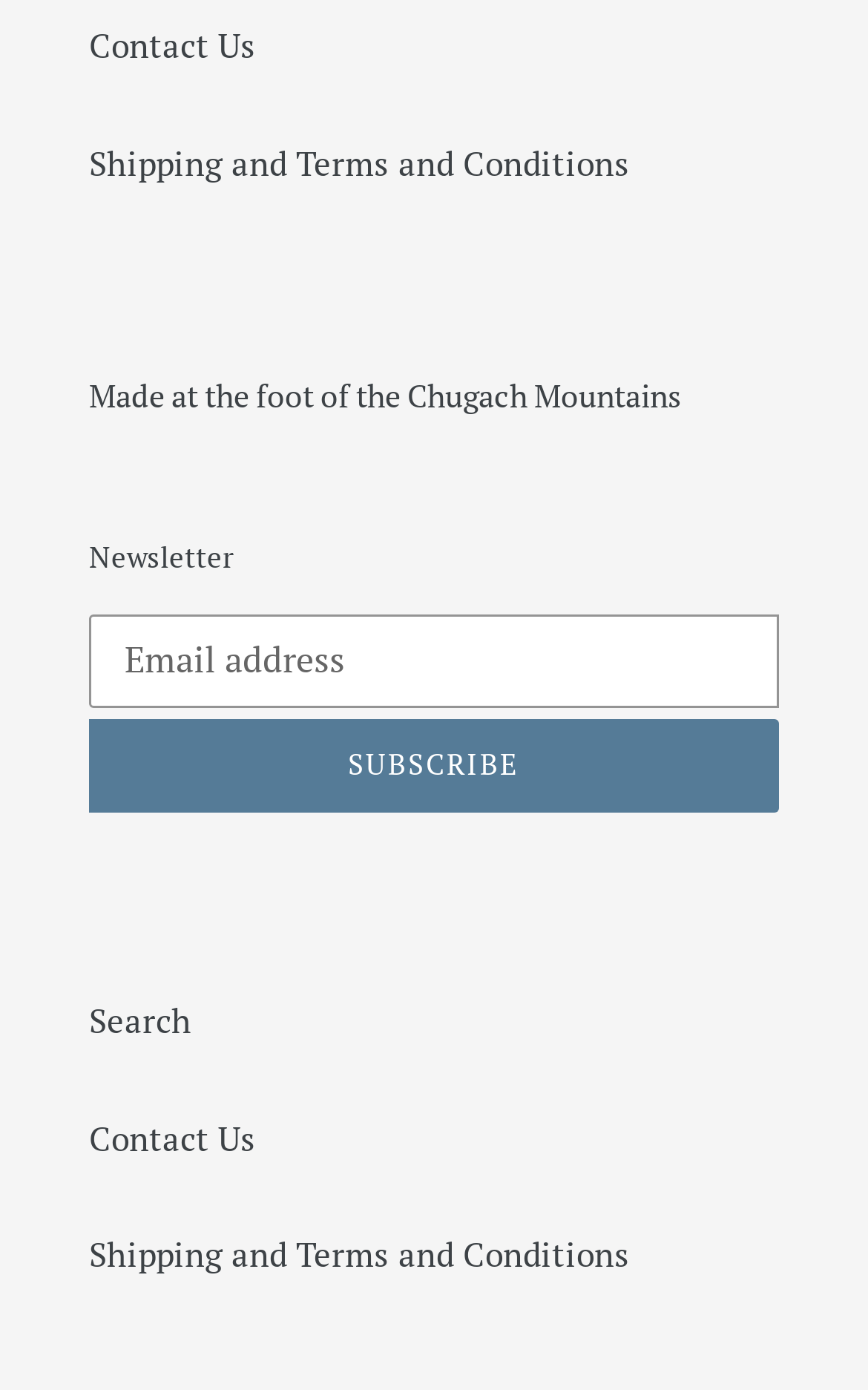Calculate the bounding box coordinates of the UI element given the description: "Contact Us".

[0.103, 0.802, 0.295, 0.834]